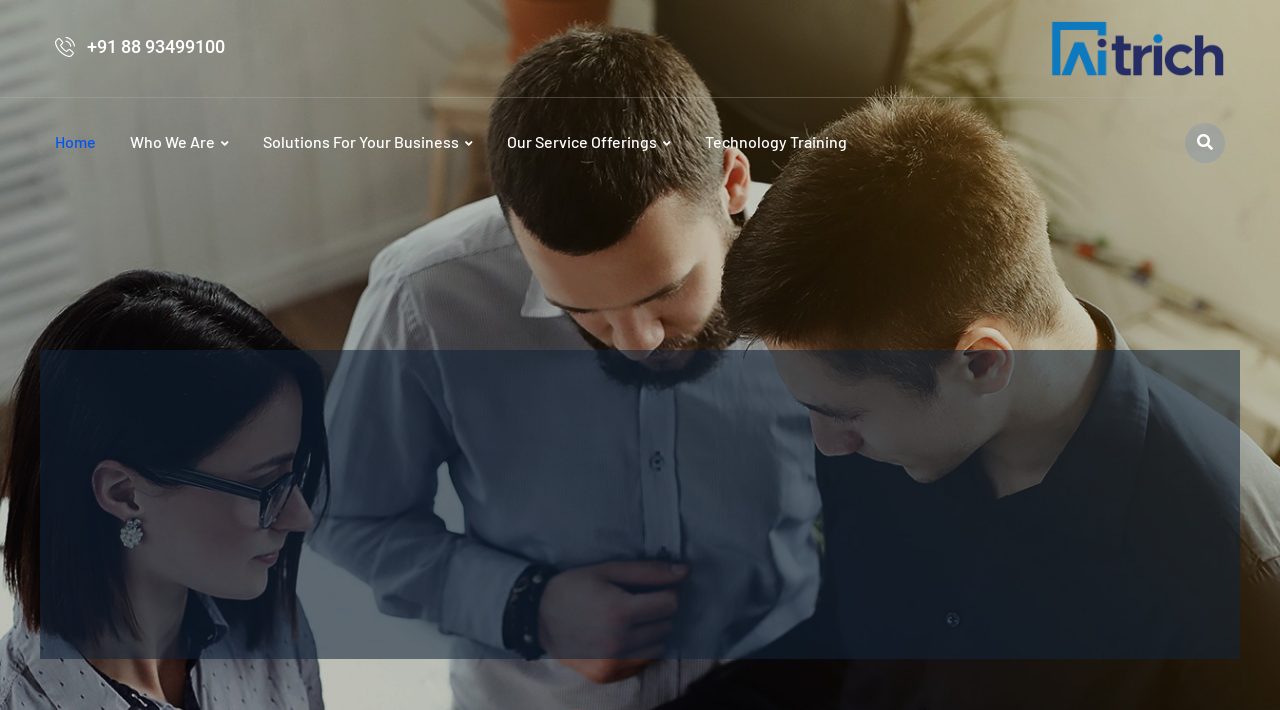Determine the bounding box coordinates of the region I should click to achieve the following instruction: "Know more about technology solutions". Ensure the bounding box coordinates are four float numbers between 0 and 1, i.e., [left, top, right, bottom].

[0.366, 0.834, 0.492, 0.907]